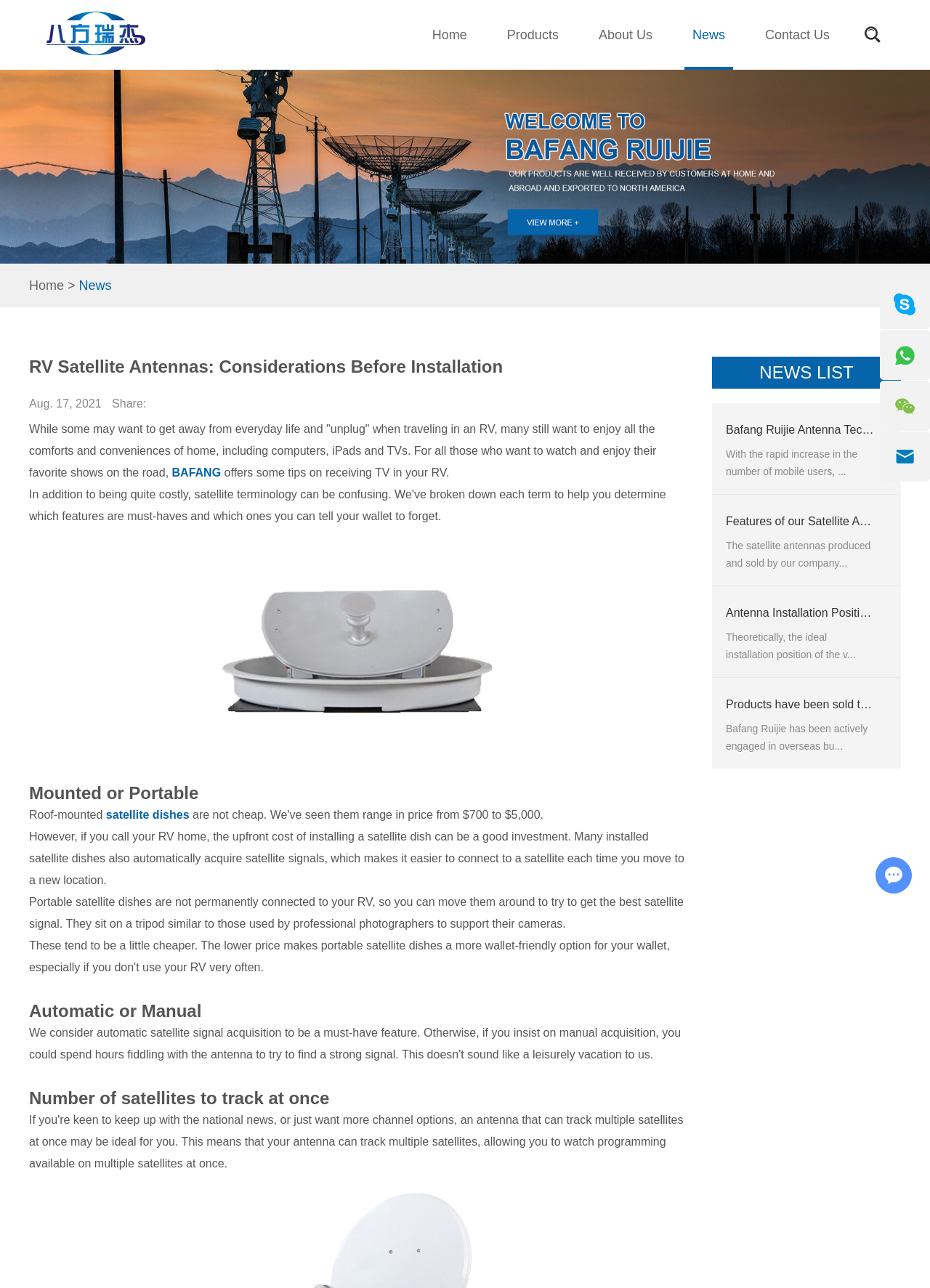Determine the bounding box coordinates of the clickable area required to perform the following instruction: "Click on the 'Home' link". The coordinates should be represented as four float numbers between 0 and 1: [left, top, right, bottom].

[0.456, 0.0, 0.511, 0.054]